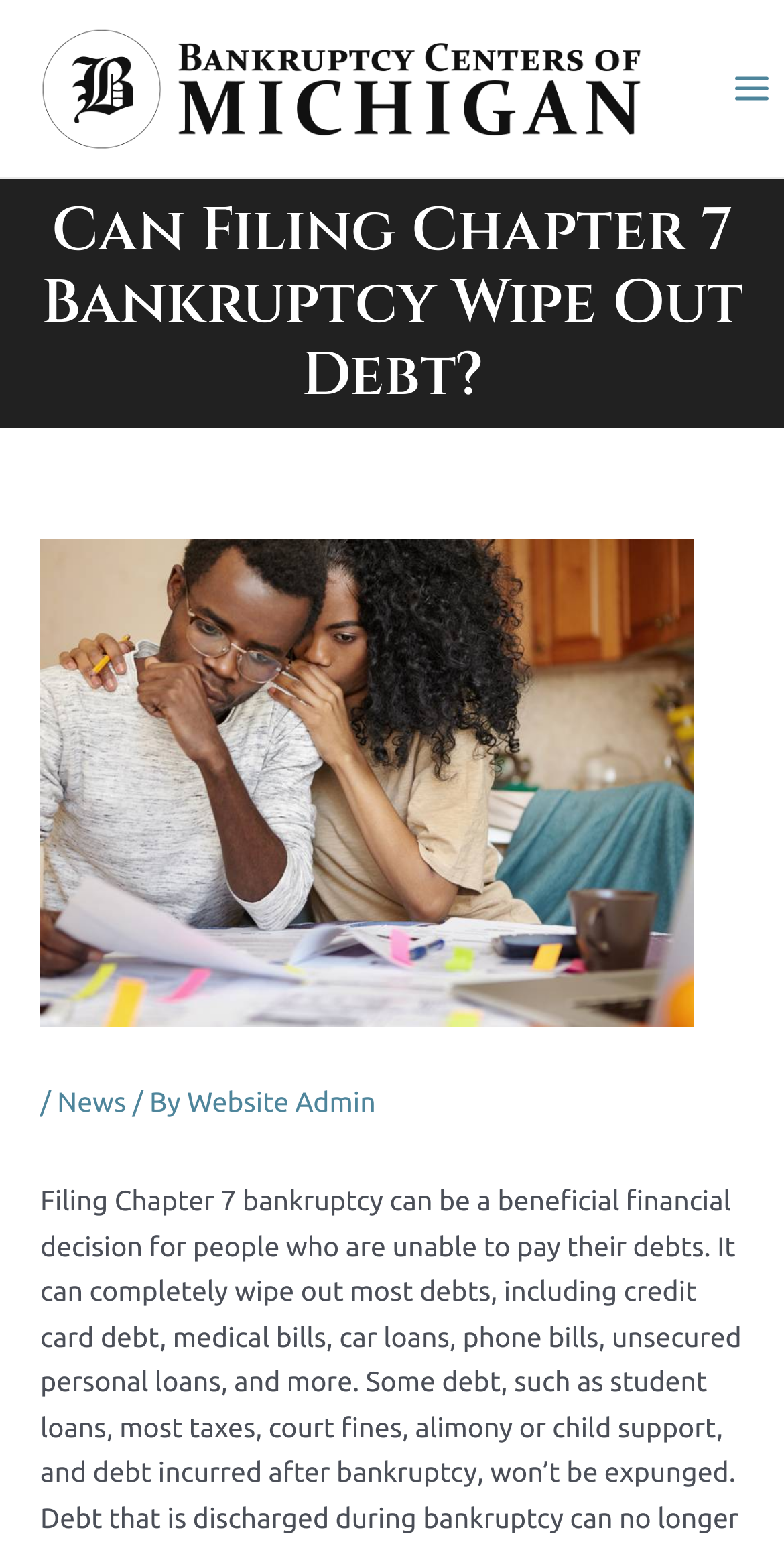Given the description of the UI element: "Website Admin", predict the bounding box coordinates in the form of [left, top, right, bottom], with each value being a float between 0 and 1.

[0.239, 0.7, 0.479, 0.721]